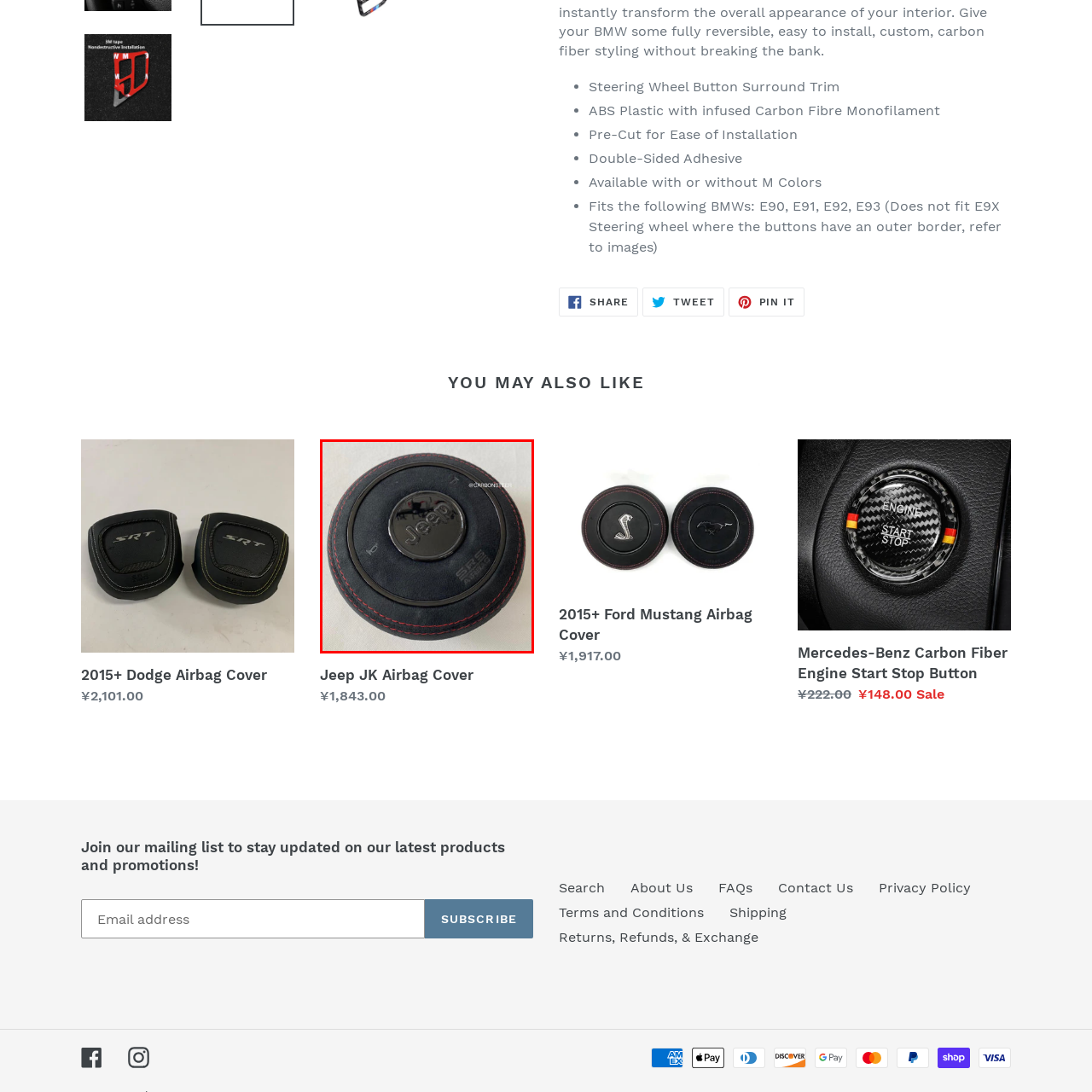Thoroughly describe the contents of the picture within the red frame.

The image displays a Jeep JK Airbag Cover, characterized by a sleek design encased in a durable material. The top features a prominently placed Jeep emblem, enhancing its brand identity. The cover has a textured finish, complemented by detailed stitching in red, adding a stylish flair. This airbag cover is engineered for easy installation, making it a practical upgrade for Jeep owners looking to enhance the aesthetic of their vehicle's interior. The high-quality construction suggests longevity and resistance to wear, making it an ideal choice for Jeep models. Regular price for this item is ¥1,843.00, highlighting its affordability relative to the quality provided.